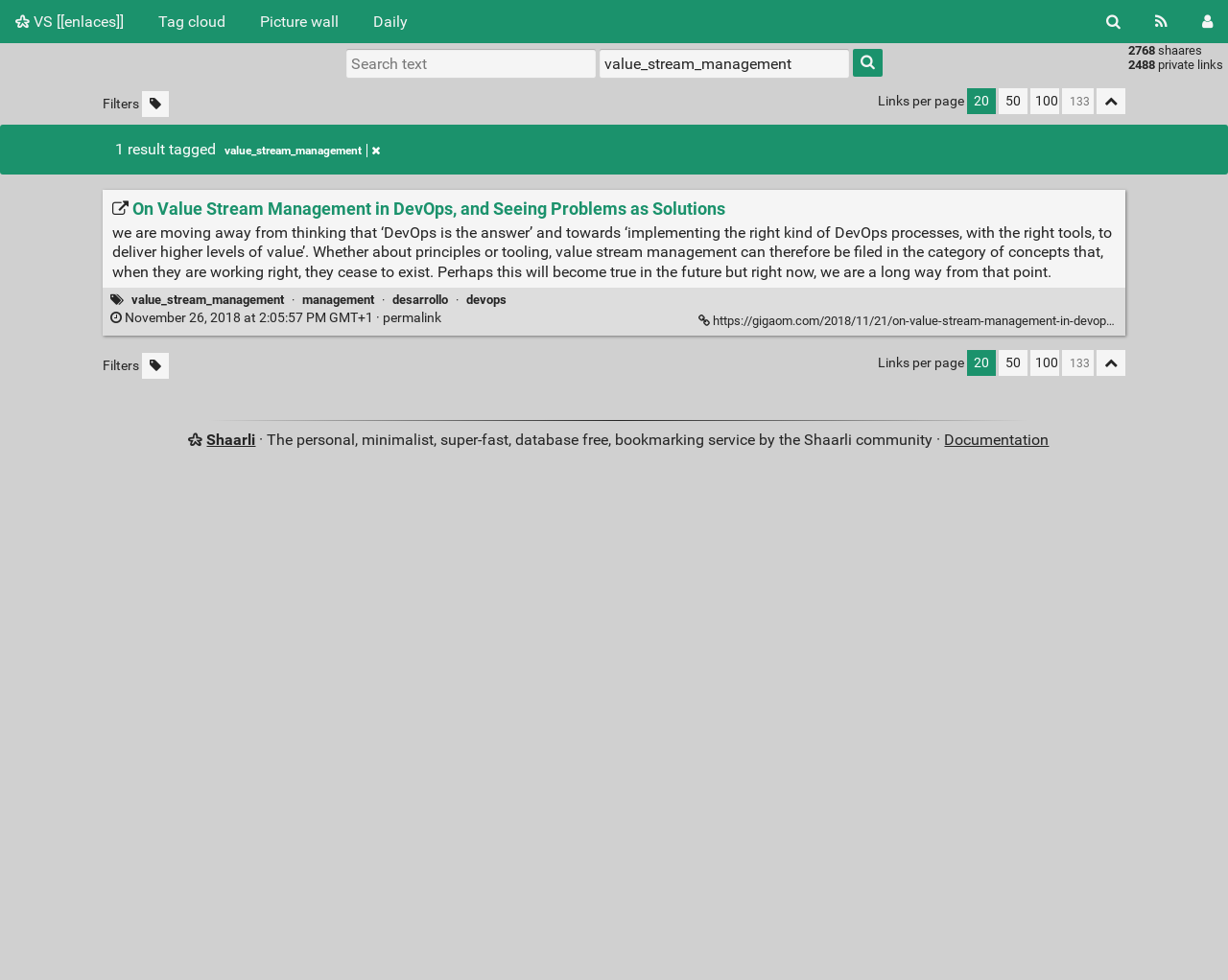Answer the following query concisely with a single word or phrase:
What is the text of the link at the bottom of the webpage?

Shaarli